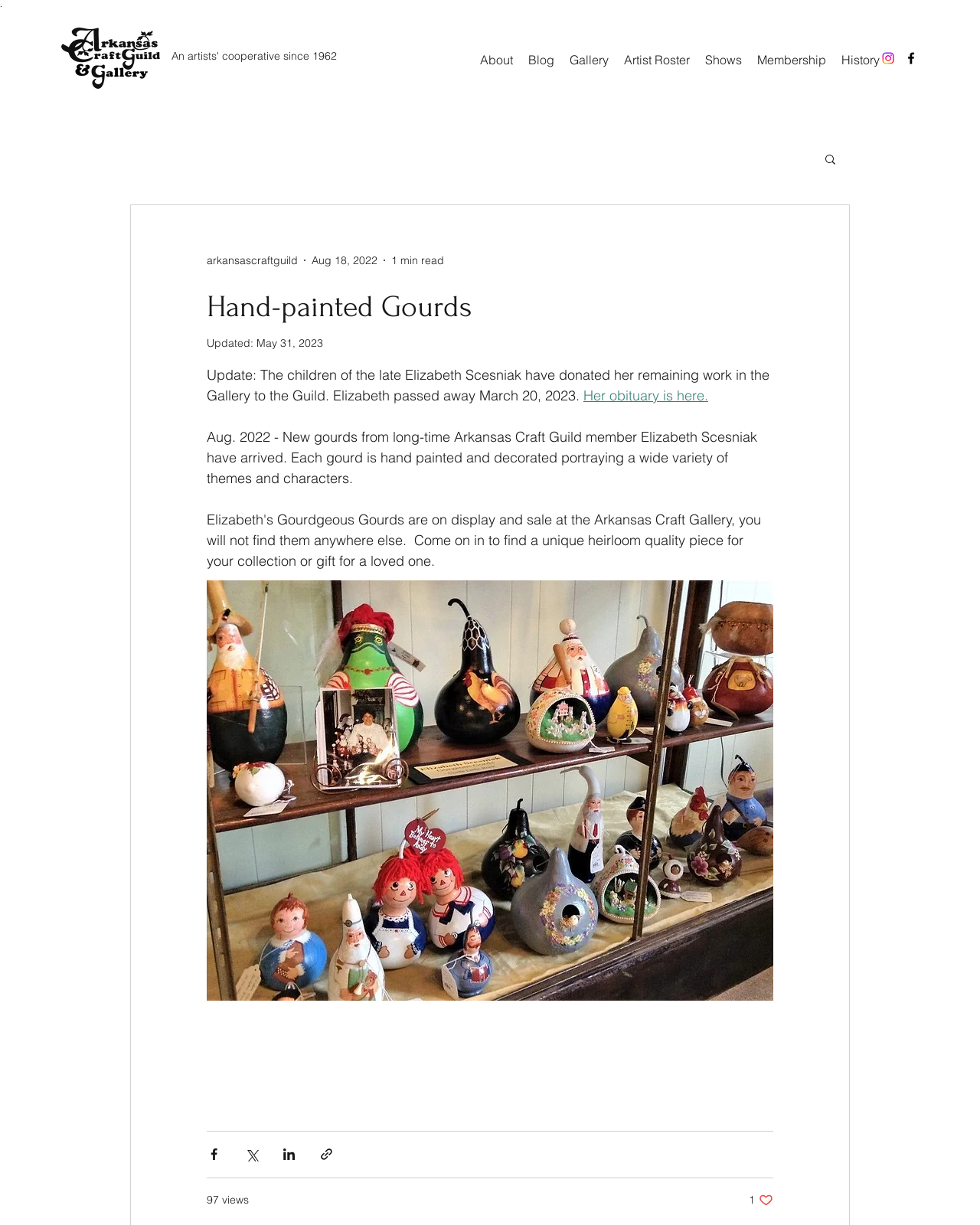What social media platform can be used to share the post?
Look at the image and answer the question using a single word or phrase.

Facebook, Twitter, LinkedIn